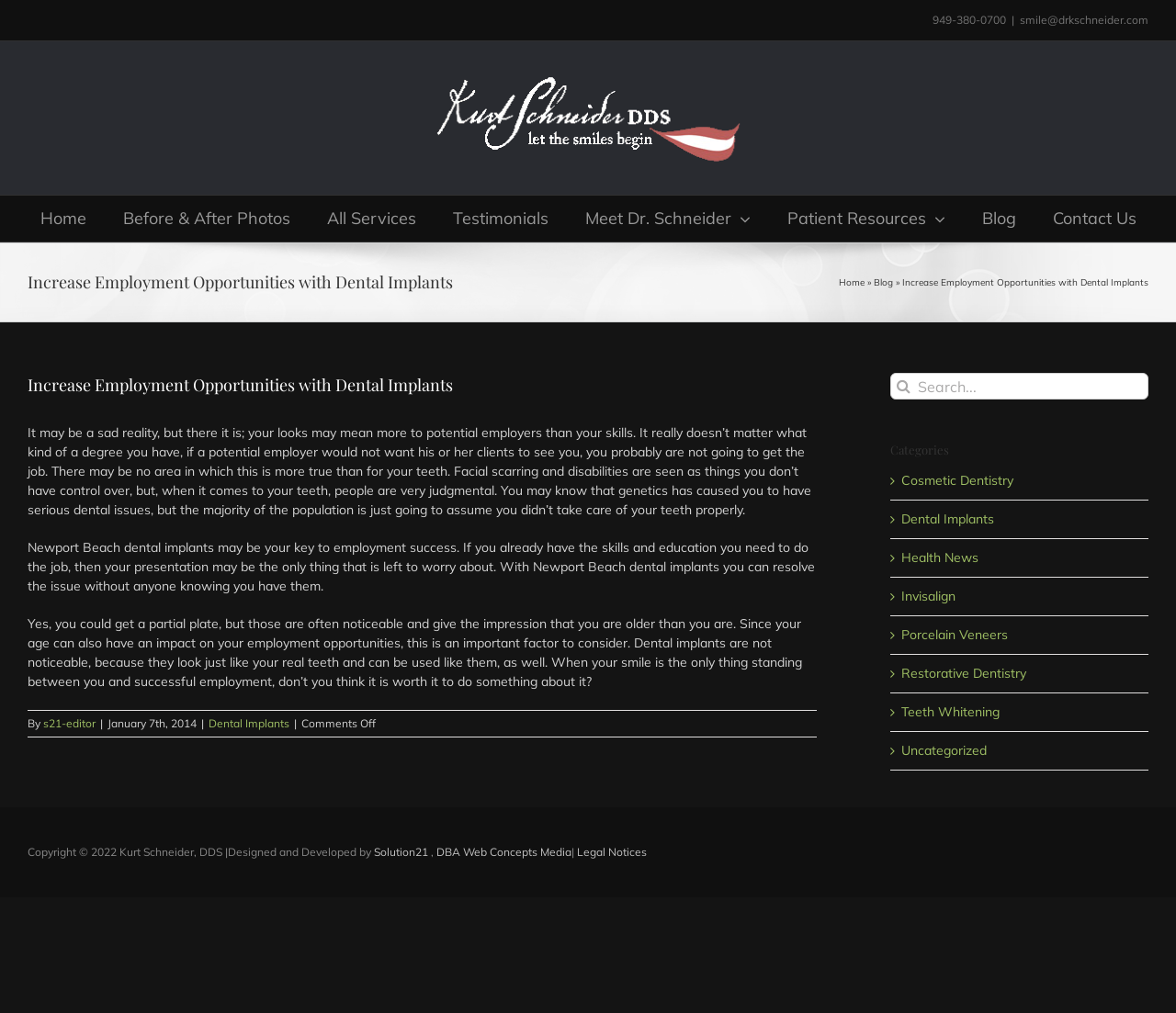Pinpoint the bounding box coordinates of the clickable element needed to complete the instruction: "Read the 'Increase Employment Opportunities with Dental Implants' article". The coordinates should be provided as four float numbers between 0 and 1: [left, top, right, bottom].

[0.023, 0.368, 0.695, 0.728]